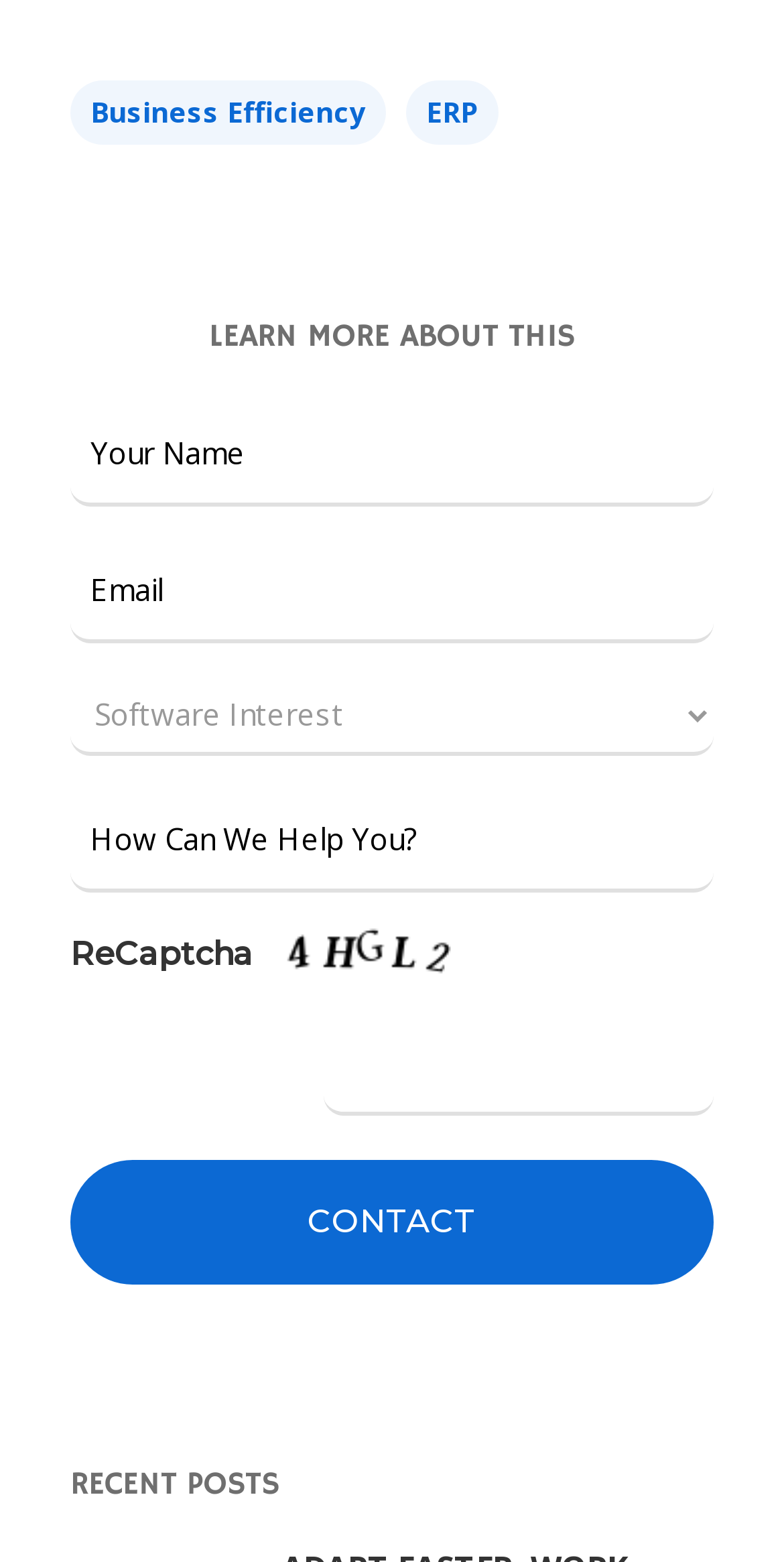Observe the image and answer the following question in detail: What is the purpose of the ReCaptcha?

The ReCaptcha is a security feature used to verify that the user is not a robot. It is located at the bottom of the form with a bounding box of [0.413, 0.647, 0.91, 0.714].